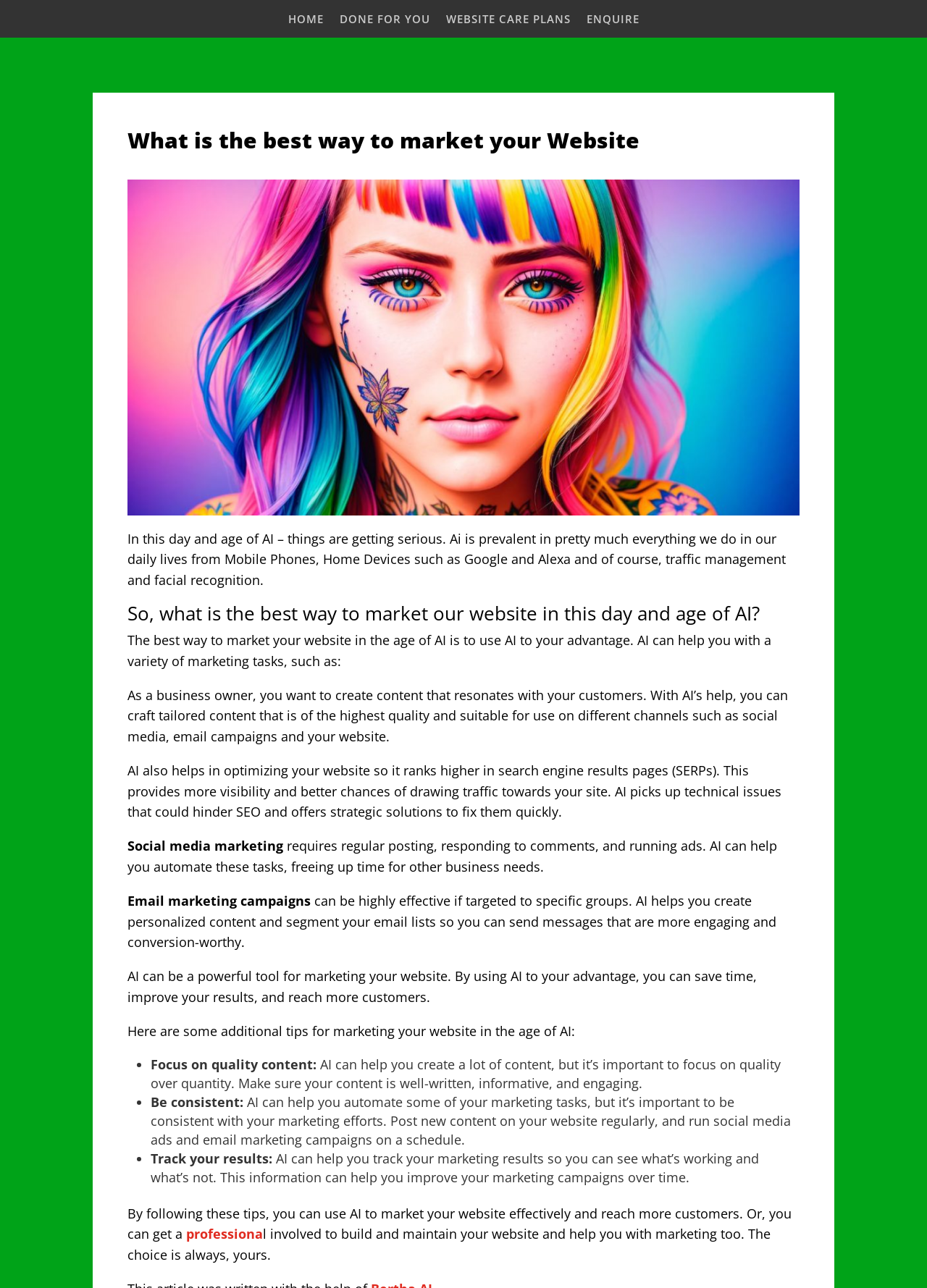What is the benefit of using AI in email marketing campaigns?
Answer the question with just one word or phrase using the image.

Create personalized content